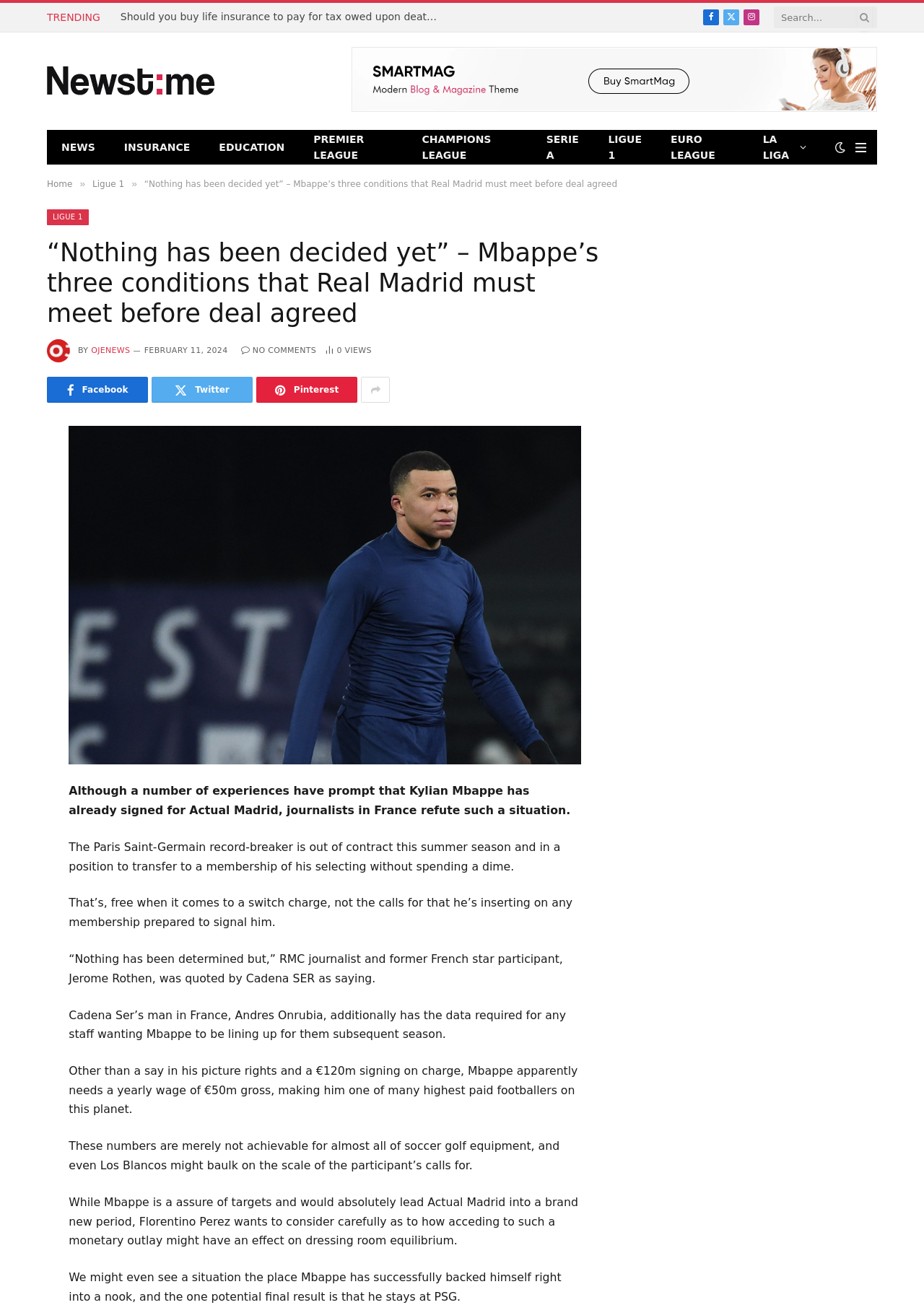Please examine the image and answer the question with a detailed explanation:
What is the name of the journalist quoted in the article?

I read the article's content and found the name of the journalist quoted in the article. The quote is from Jerome Rothen, a French star player and journalist.